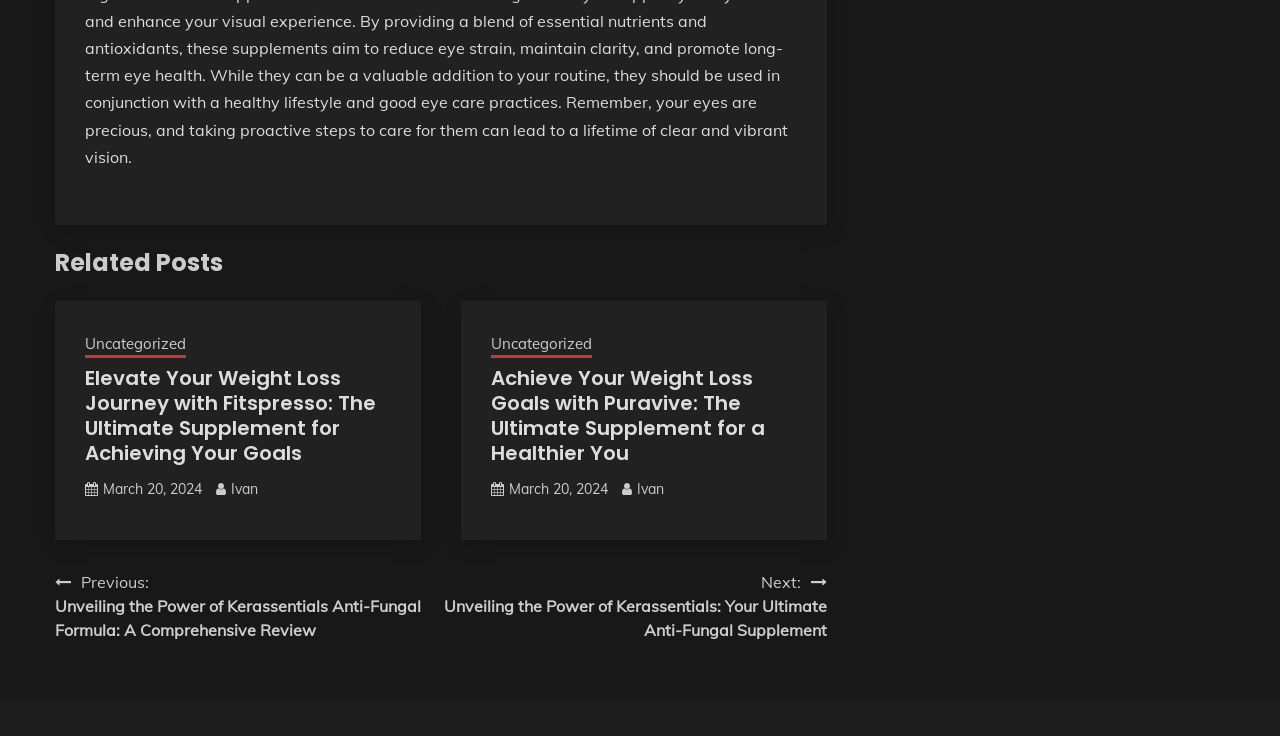Specify the bounding box coordinates of the element's region that should be clicked to achieve the following instruction: "View related posts". The bounding box coordinates consist of four float numbers between 0 and 1, in the format [left, top, right, bottom].

[0.043, 0.333, 0.646, 0.382]